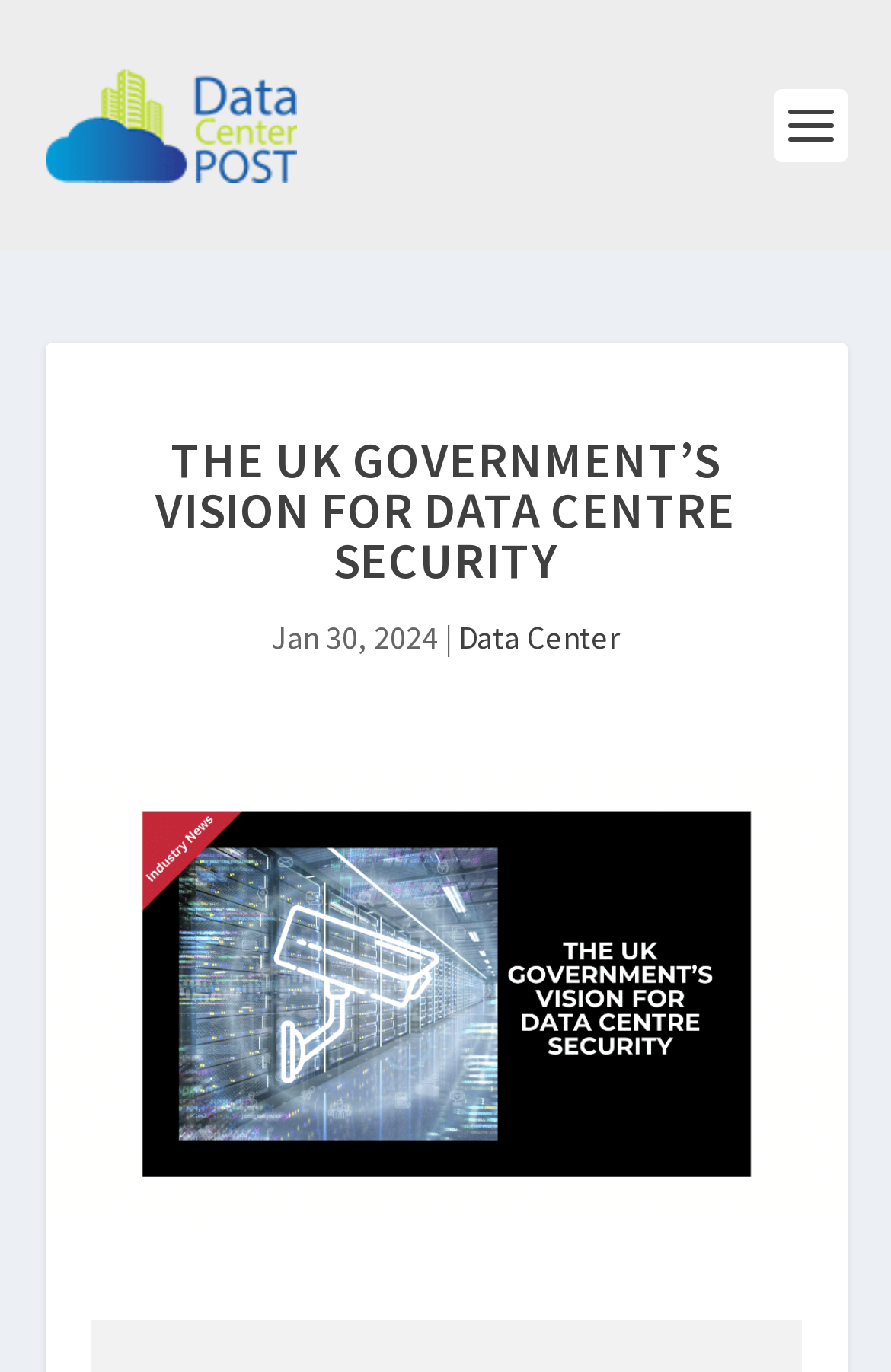What is the date of the article?
Using the information from the image, provide a comprehensive answer to the question.

I found the date of the article by looking at the text 'Jan 30, 2024' which is located below the main heading and above the image.